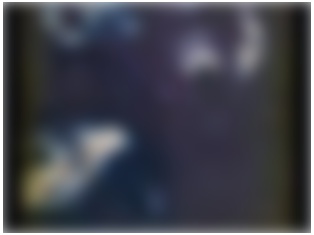Describe the image with as much detail as possible.

The image features the work titled *Vicissitude* by artist Justine Varga, created between 2018 and 2019. This experimental piece invites viewers to reflect on the interplay between memory and materiality. Varga explores the notion of image authenticity in a contemporary context, challenging perceptions of truth through her innovative approach to still life. The rich colors and abstract forms in the artwork enhance the viewer’s emotional engagement, prompting a deeper consideration of personal nostalgia and the rearticulation of memories. This piece is part of an exhibition that examines themes of representation and experimentation in art.